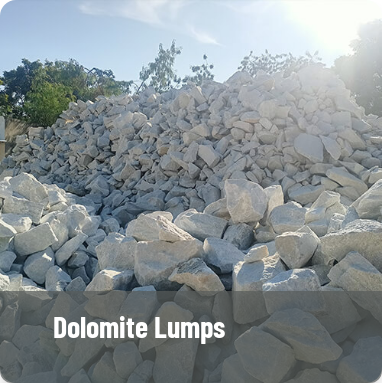Provide a comprehensive description of the image.

A large pile of dolomite lumps is prominently featured in this image, showcasing the raw, unrefined mineral in its natural state. The dolomite lumps, characterized by their light gray color and rugged, uneven surfaces, are stacked high, suggesting a significant quantity ready for processing or distribution. The backdrop features greenery, likely representing the natural environment from which the dolomite is sourced. This image highlights the bulk nature of dolomite lumps, which are essential in various industrial applications, including construction and manufacturing. The caption clearly identifies the focus as "Dolomite Lumps," emphasizing the material's importance in diverse sectors.